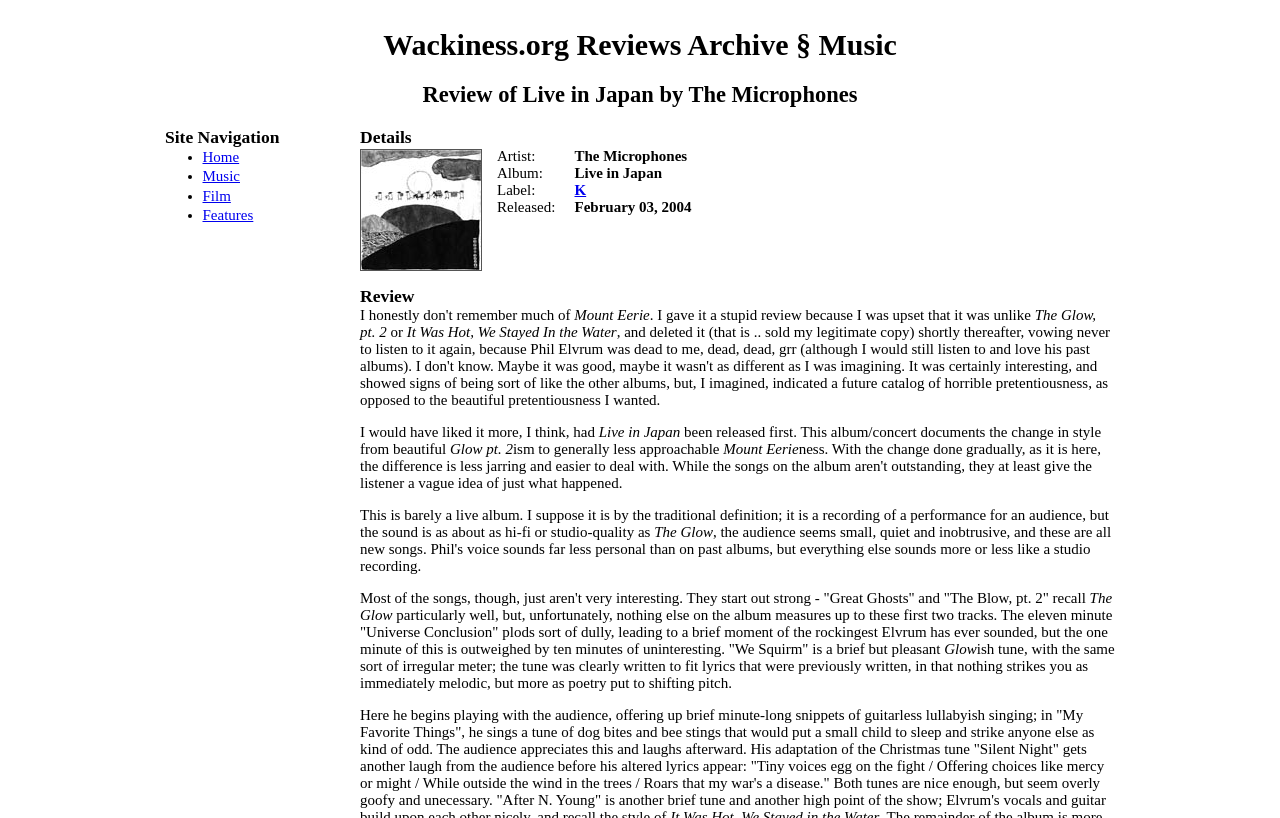Offer a detailed account of what is visible on the webpage.

The webpage is a review of the album "Live in Japan" by The Microphones. At the top, there are two headings: "Wackiness.org Reviews Archive § Music" and "Review of Live in Japan by The Microphones". Below these headings, there is a navigation section with links to "Home", "Music", "Film", and "Features".

On the left side of the page, there is a section with the album details, including an image of the album cover, and a description list with terms such as "Artist", "Album", "Label", and "Released", along with their corresponding values.

The main content of the page is the review of the album, which is divided into several paragraphs. The review starts by mentioning that the reviewer gave the album a stupid review because they were upset that it was unlike The Glow, pt. 2. The reviewer then discusses the album's style, comparing it to Mount Eerie and The Glow, pt. 2. They mention that the album documents a change in style from beautiful to less approachable.

The reviewer then criticizes the album, saying that it is barely a live album and that most of the songs are not very interesting. They mention a few specific tracks, such as "Great Ghosts" and "The Blow, pt. 2", which they think are strong, but that the rest of the album does not measure up. They also mention the eleven-minute track "Universe Conclusion", which they think is dull, and the brief but pleasant track "We Squirm".

Overall, the webpage is a detailed review of the album "Live in Japan" by The Microphones, with a focus on the album's style and the reviewer's criticisms of the album.